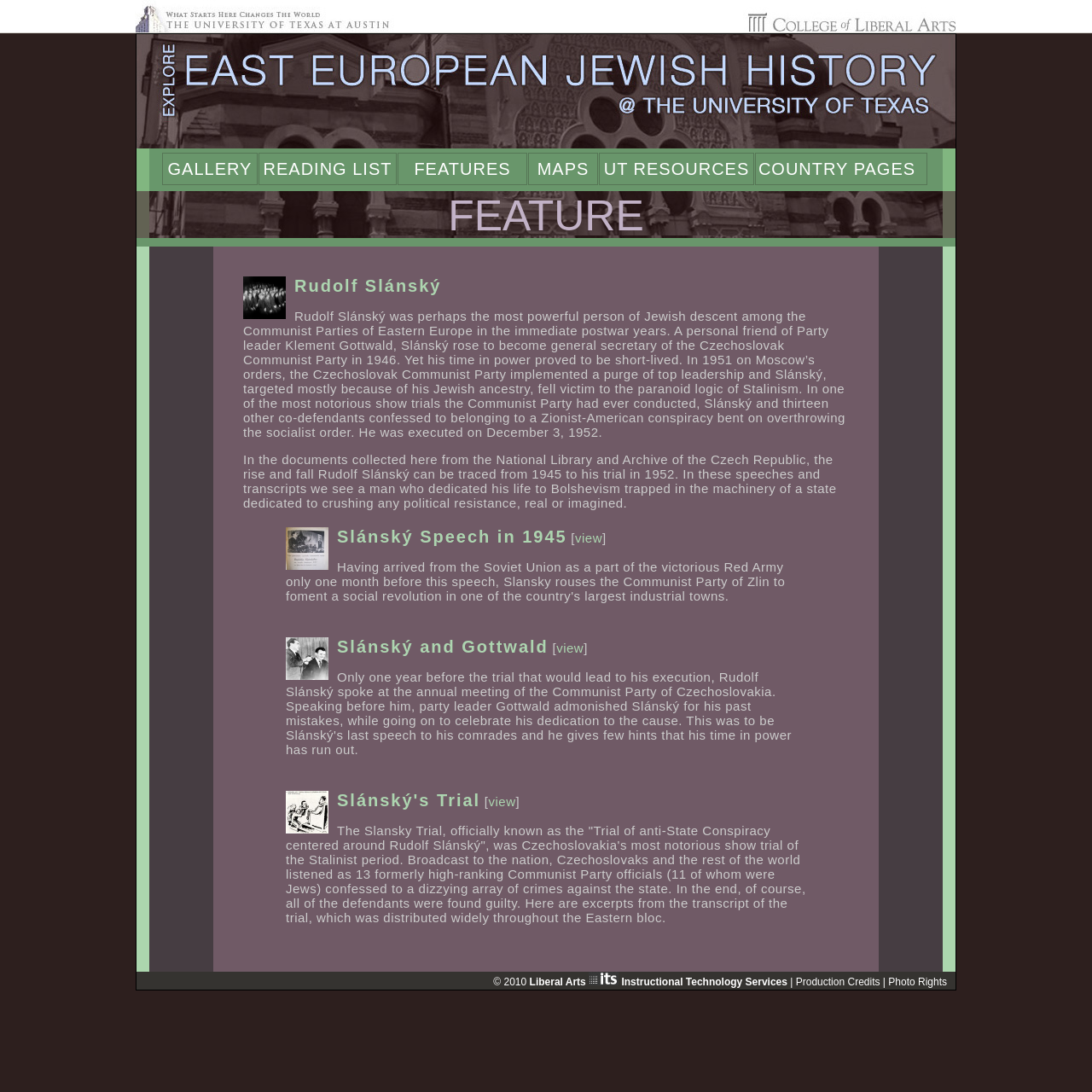Provide the bounding box coordinates of the section that needs to be clicked to accomplish the following instruction: "visit the Liberal Arts Instructional Technology Services."

[0.485, 0.894, 0.721, 0.905]